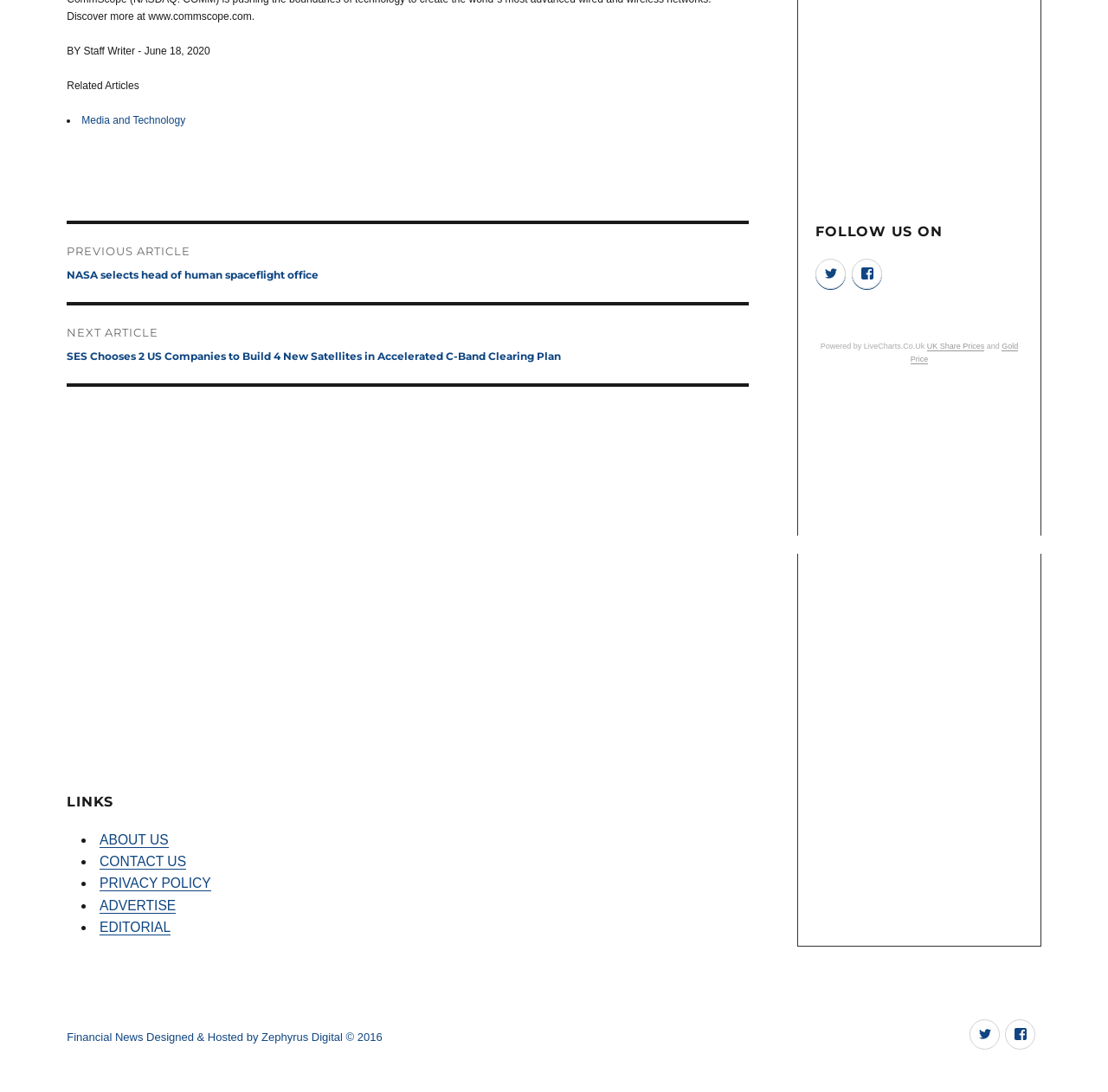Provide the bounding box for the UI element matching this description: "Meet The Founder".

None